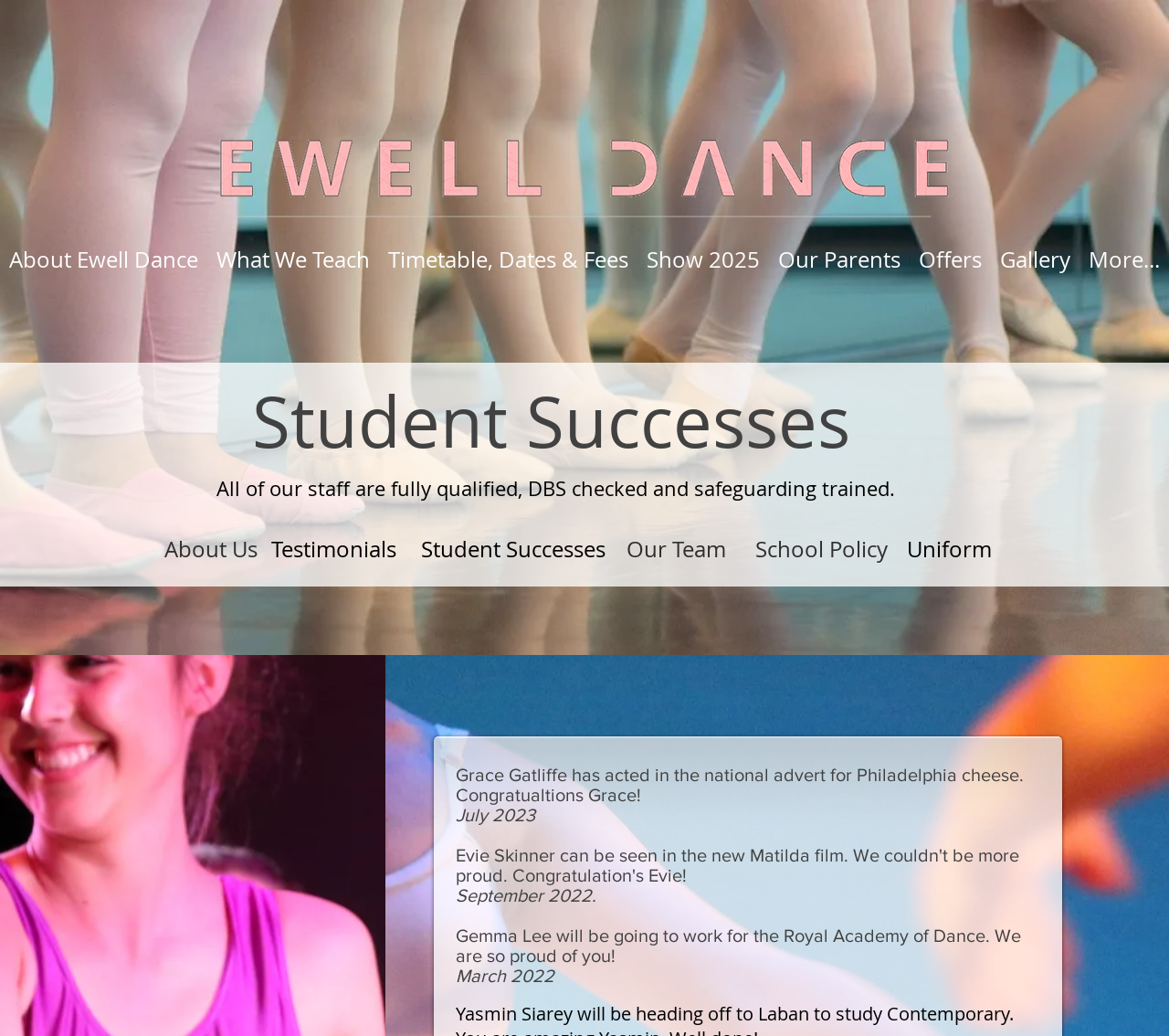What is the name of the institution Gemma Lee will be working for?
Using the details from the image, give an elaborate explanation to answer the question.

The webpage mentions 'Gemma Lee will be going to work for the Royal Academy of Dance.' which indicates that Gemma Lee will be working for the Royal Academy of Dance.